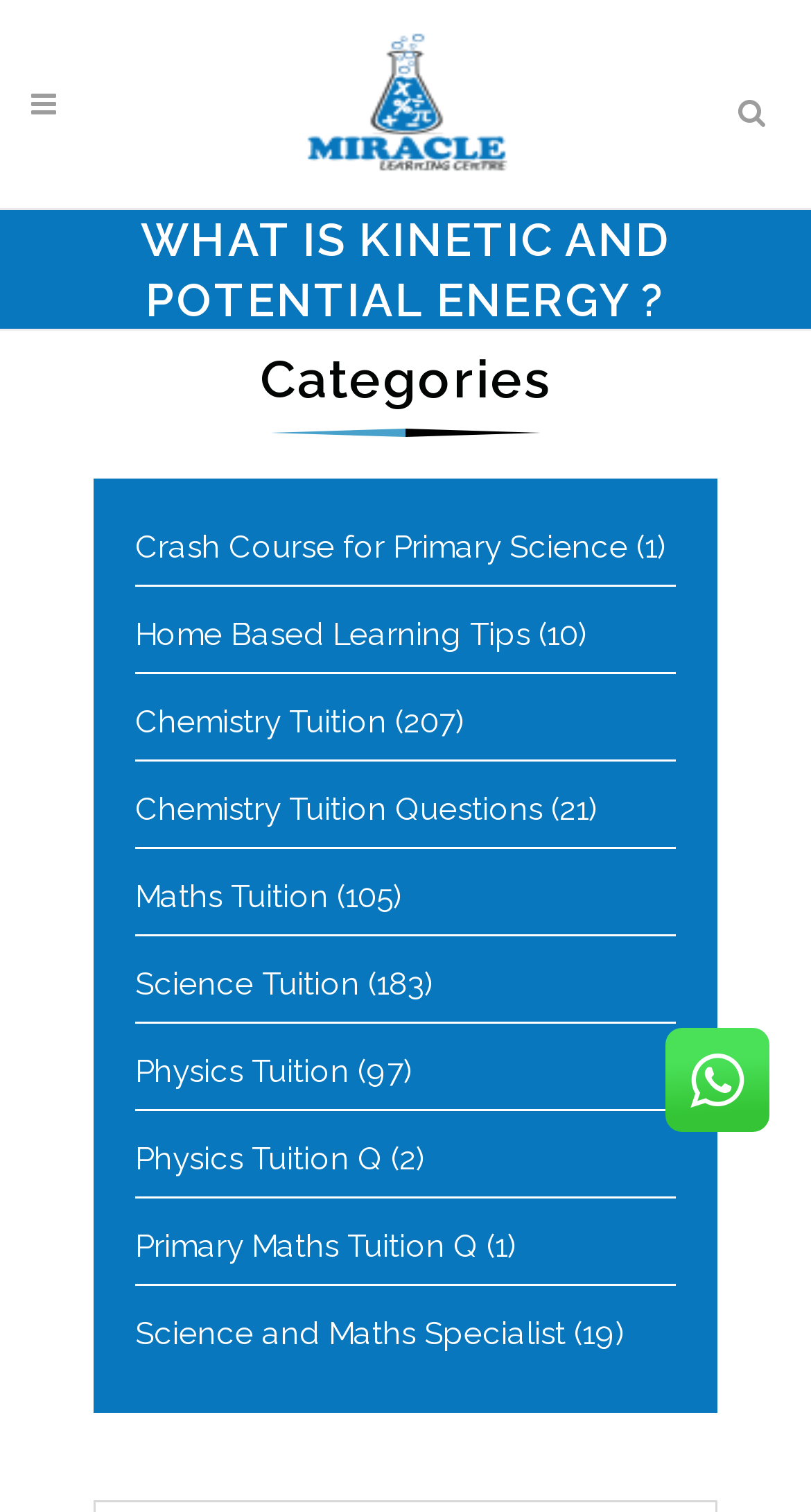Highlight the bounding box coordinates of the region I should click on to meet the following instruction: "Click on the logo".

[0.374, 0.014, 0.626, 0.124]